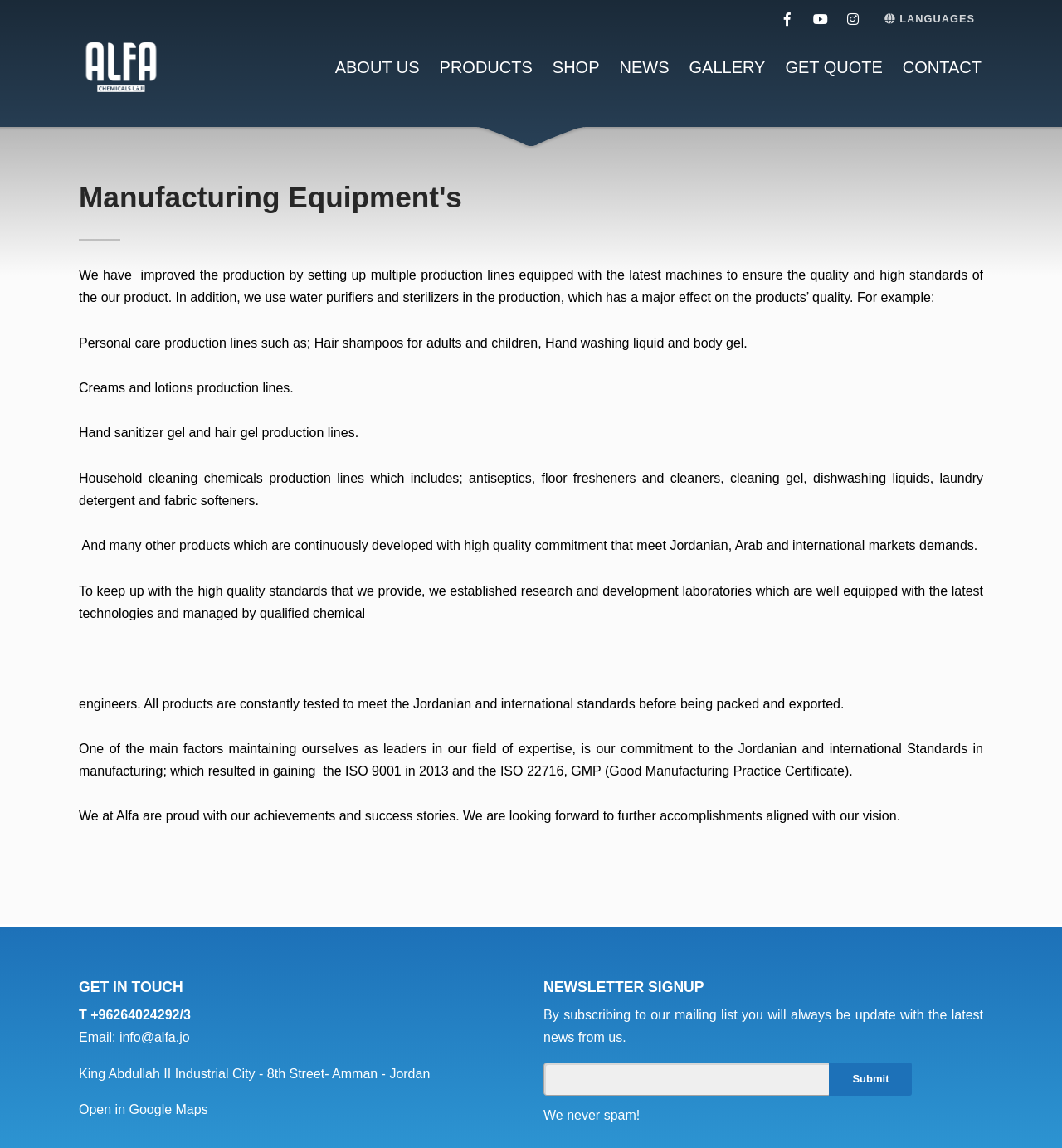Locate the bounding box coordinates of the area that needs to be clicked to fulfill the following instruction: "Learn about Community and School Gardening". The coordinates should be in the format of four float numbers between 0 and 1, namely [left, top, right, bottom].

None